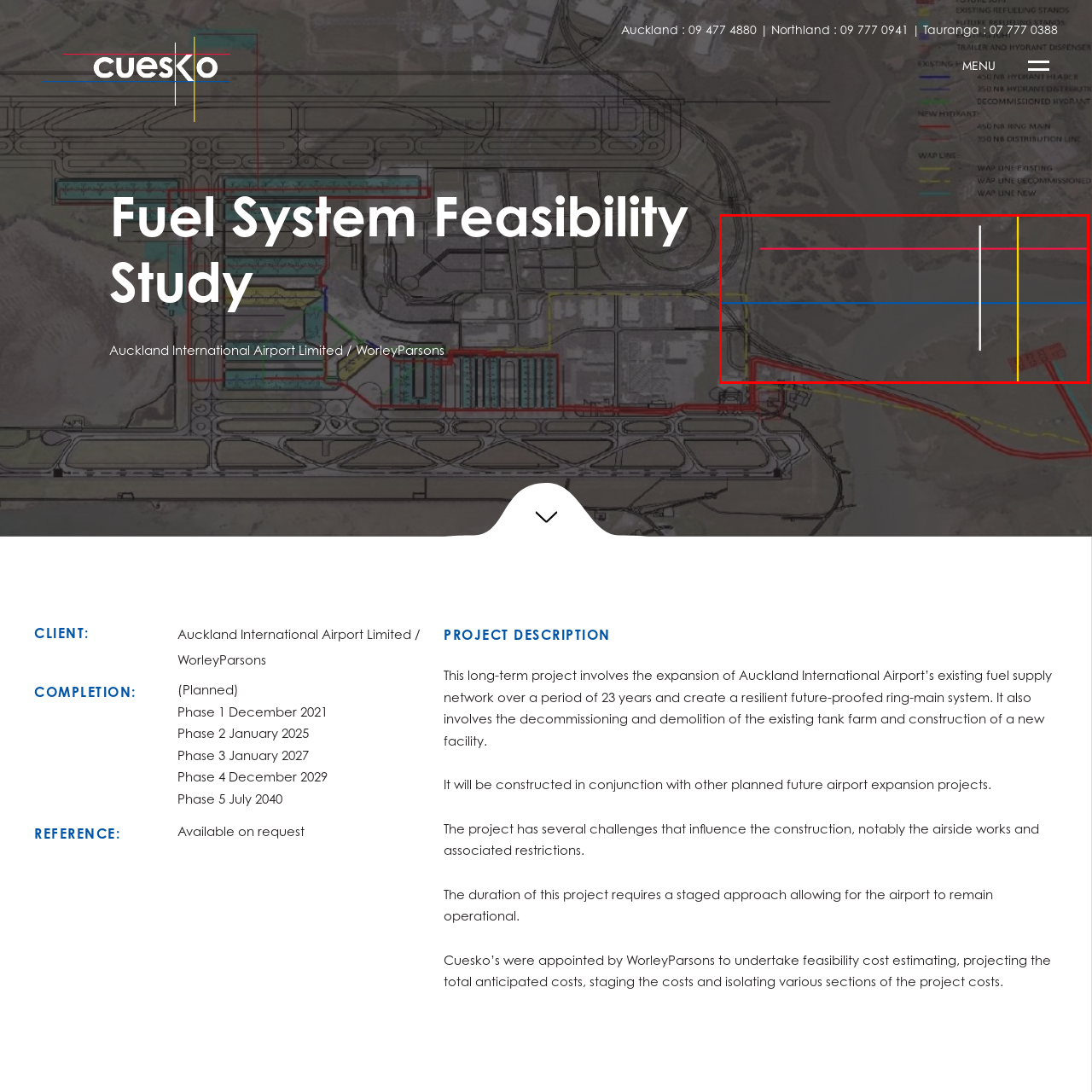Create a detailed narrative of the image inside the red-lined box.

The image depicts a portion of a strategic diagram related to the Fuel System Feasibility Study for Auckland International Airport. The background appears to show a muted aerial view of the surrounding area, possibly highlighting geographical features or existing infrastructure. Overlaid on this image are several color-coded lines: a white vertical line, a blue horizontal line, a red horizontal line, and a yellow vertical line. 

These lines likely represent important data points or corridors relevant to the feasibility study, indicating areas of interest or evaluation within the project. This visual representation is integral to understanding the layout and planning of the proposed fuel supply network expansion, which aims to enhance Auckland International Airport's infrastructure over the next several years. Its use of color differentiation suggests a detailed analysis of spatial relationships and operational planning crucial for efficient execution of the project.